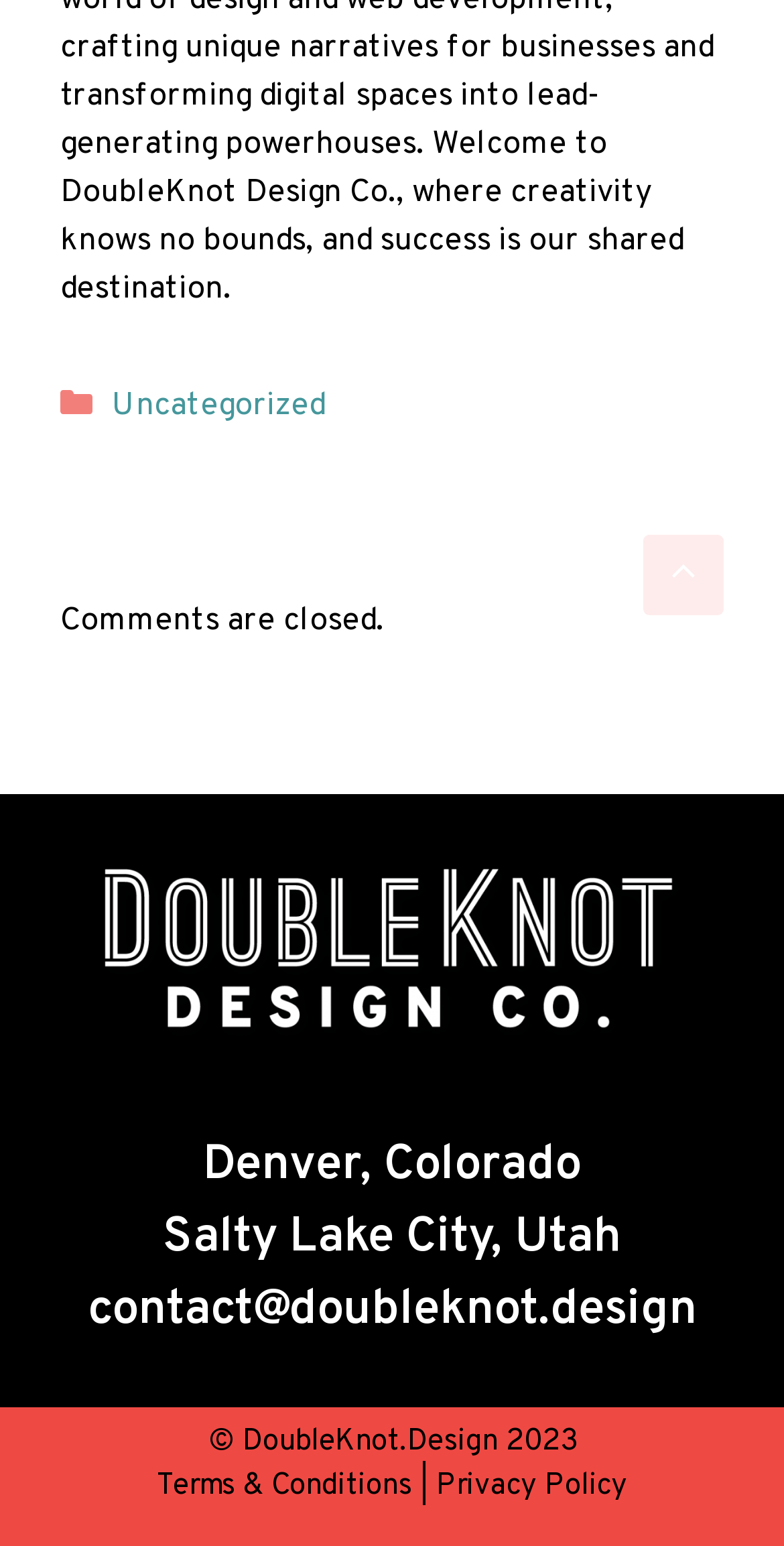Using the description: "Terms & Conditions", determine the UI element's bounding box coordinates. Ensure the coordinates are in the format of four float numbers between 0 and 1, i.e., [left, top, right, bottom].

[0.2, 0.949, 0.526, 0.974]